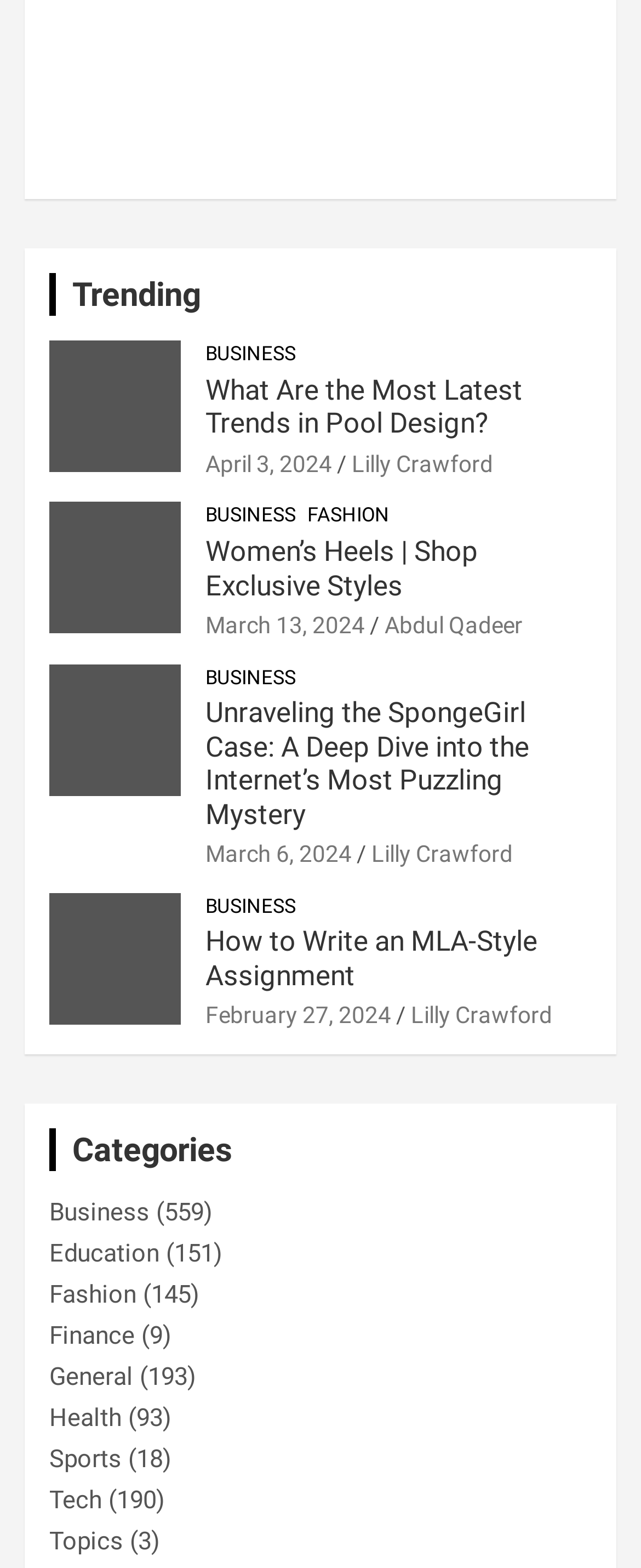Based on the element description: "March 13, 2024", identify the UI element and provide its bounding box coordinates. Use four float numbers between 0 and 1, [left, top, right, bottom].

[0.321, 0.39, 0.569, 0.407]